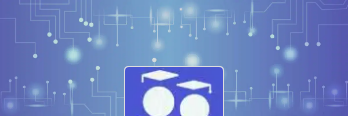Using a single word or phrase, answer the following question: 
What fields of research is the graphic ideal for?

Neuroscience and rehabilitation